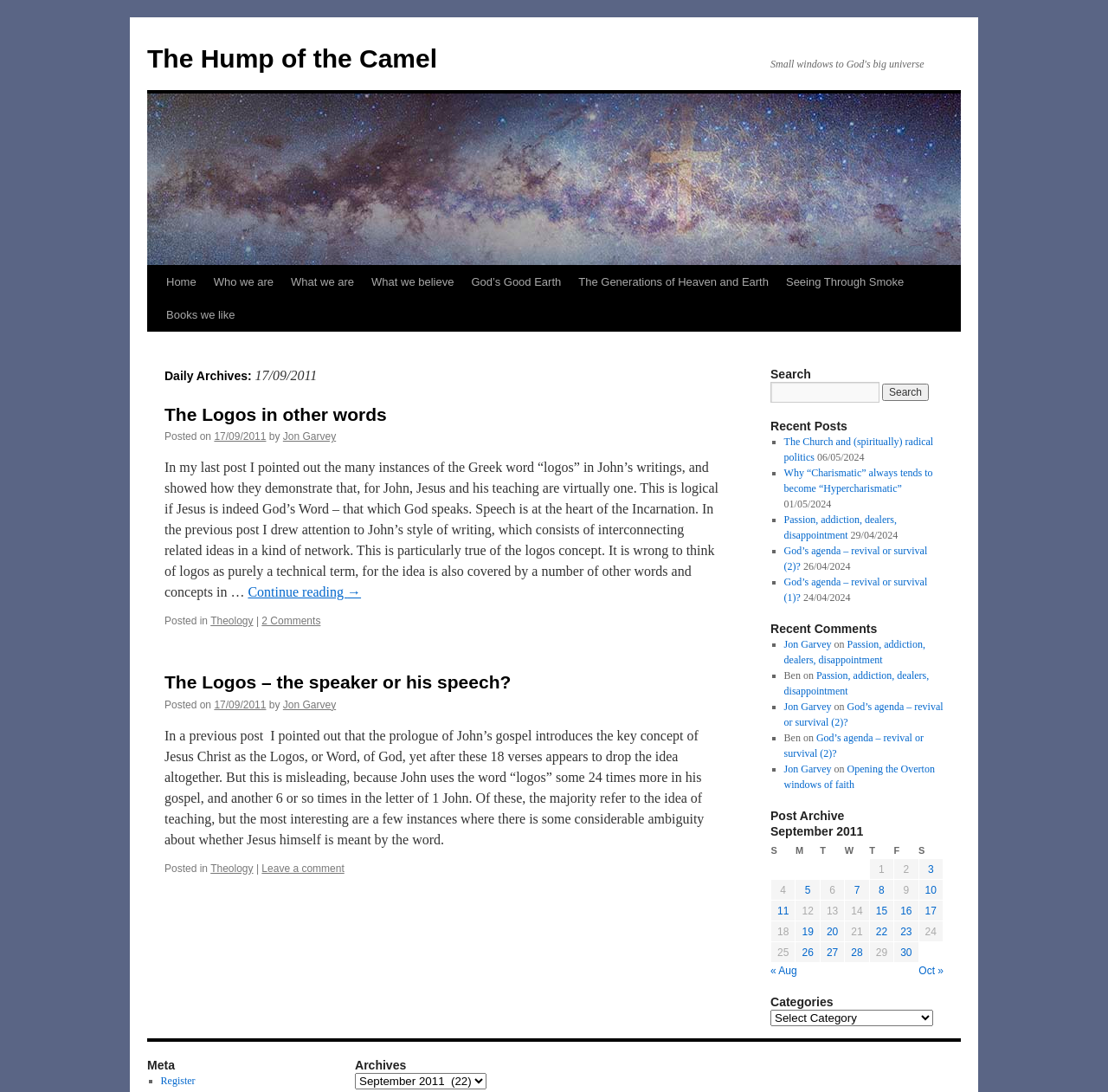Use a single word or phrase to answer the following:
What is the date of the second recent comment?

24/04/2024